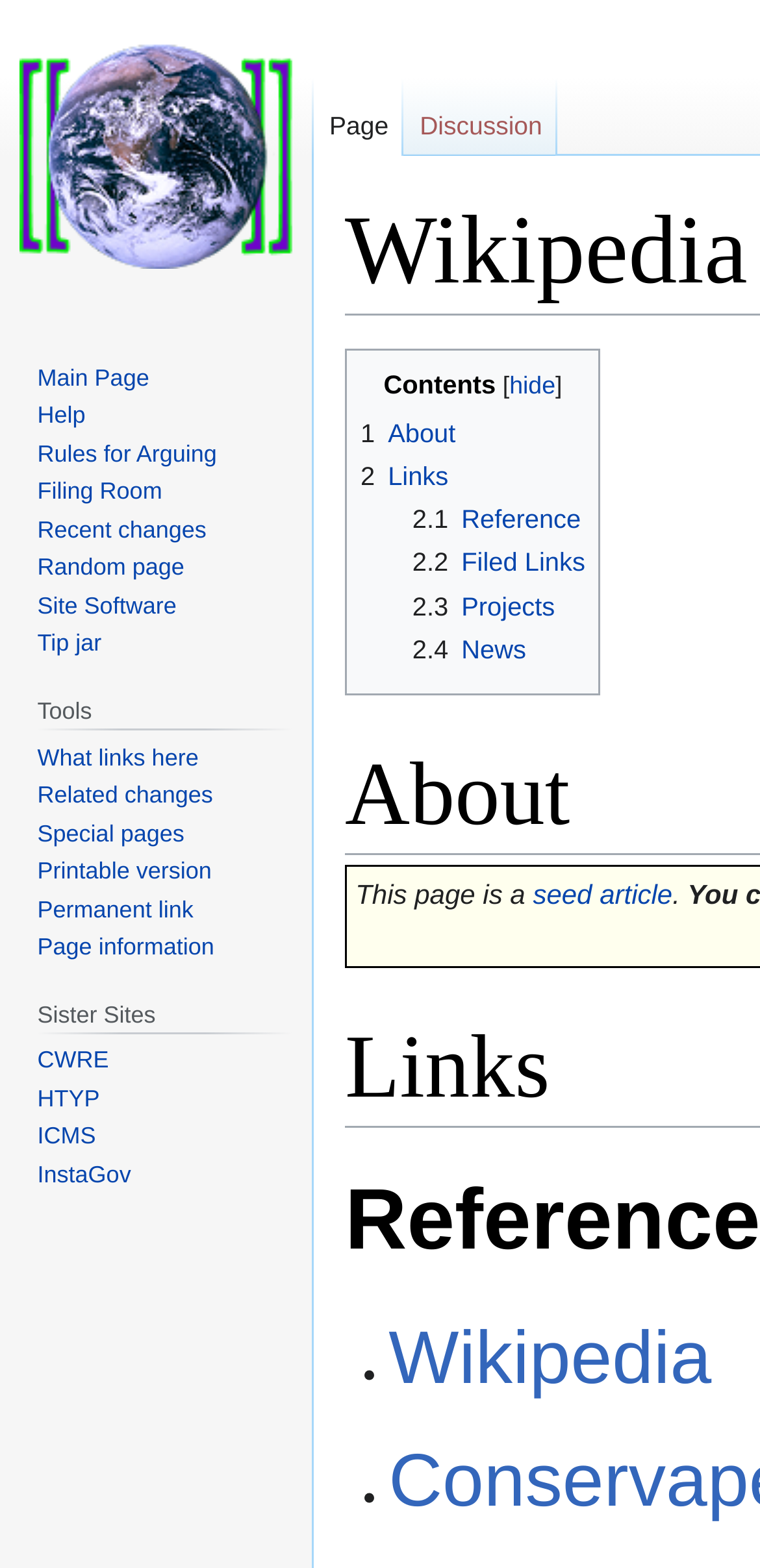Use a single word or phrase to answer the question: How many links are under 'Contents'?

6